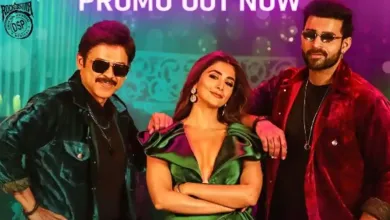Offer an in-depth caption for the image presented.

The image showcases a vibrant promotional shot for a film, featuring three prominent characters stylishly posed against a colorful backdrop. On the left, a man wearing sunglasses and a dark jacket exudes a confident vibe. In the center, a woman in a striking green dress with a plunging neckline stands with her arms crossed, radiating charm and allure. On the right, another man, also in a fashionable attire with a hint of a smirk, complements the dynamic energy of the scene. Above them, bold text reads "PROMO OUT NOW," indicating the urgent excitement for the film's promotional material. The overall aesthetic is lively and captivating, aimed at drawing attention to the movie's release.